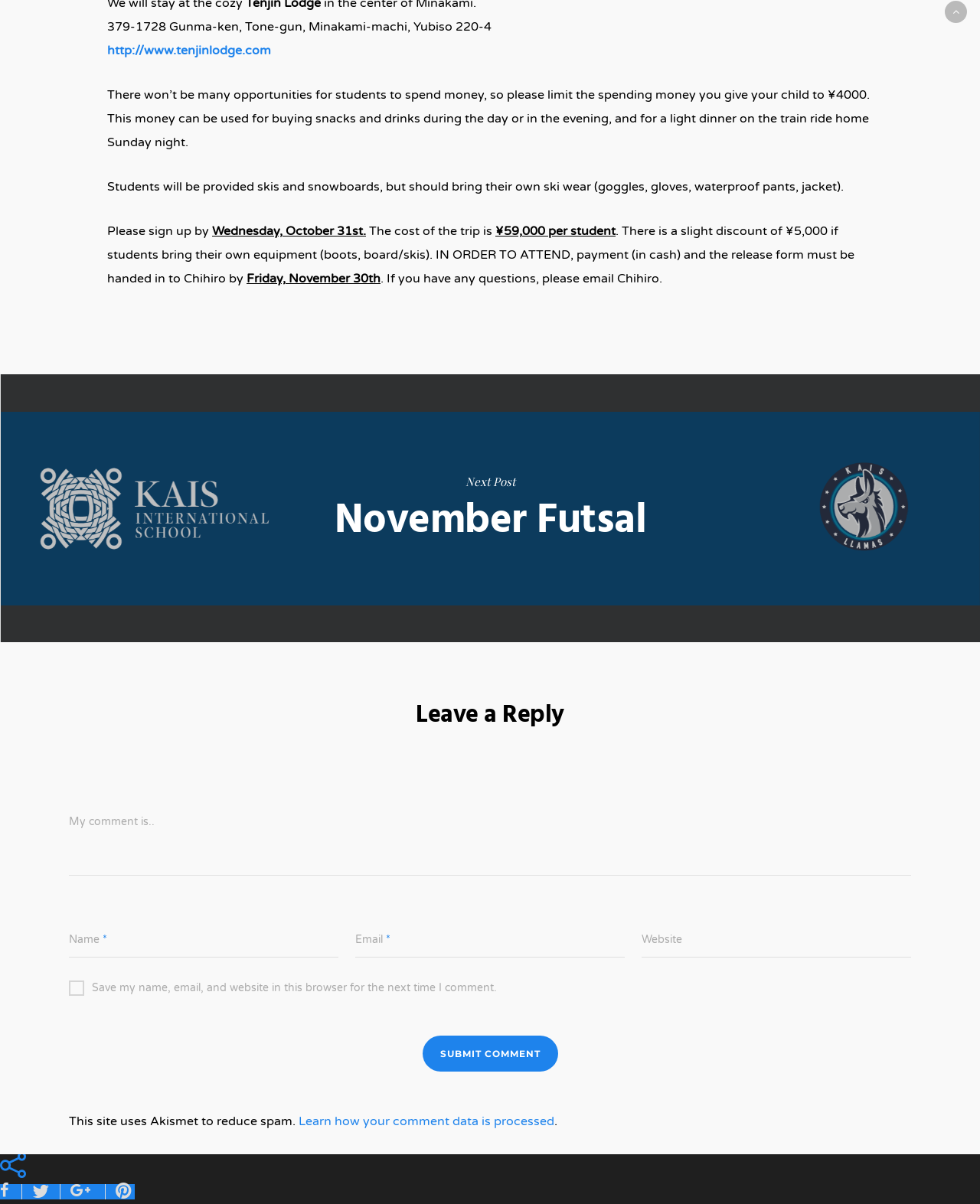How much does the trip cost per student?
Carefully analyze the image and provide a thorough answer to the question.

The cost of the trip per student can be found in the static text element that reads 'The cost of the trip is ¥59,000 per student'. This information is provided to inform students and parents about the expenses involved in the trip.